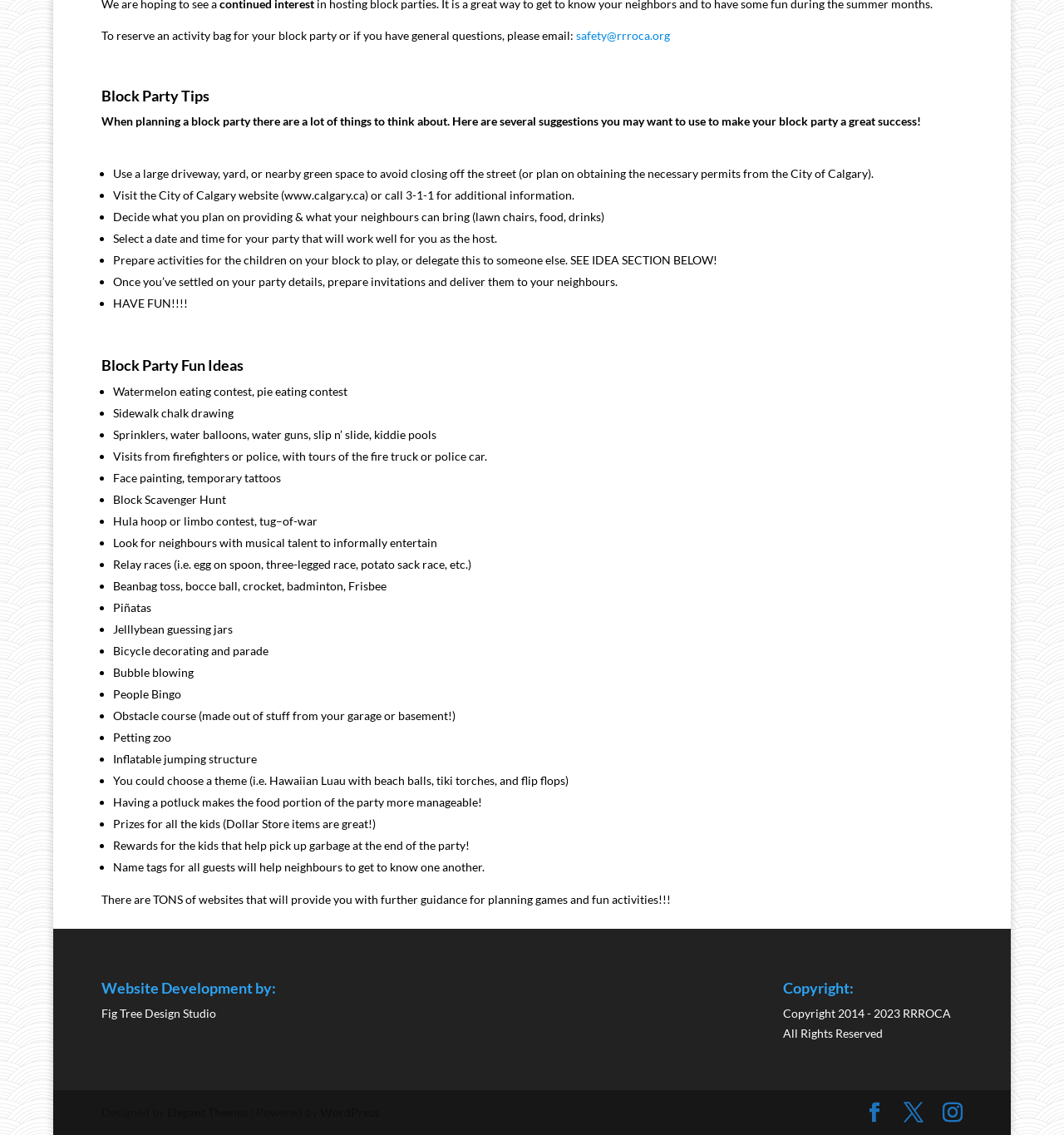Please determine the bounding box coordinates for the UI element described as: "Fig Tree Design Studio".

[0.095, 0.886, 0.203, 0.899]